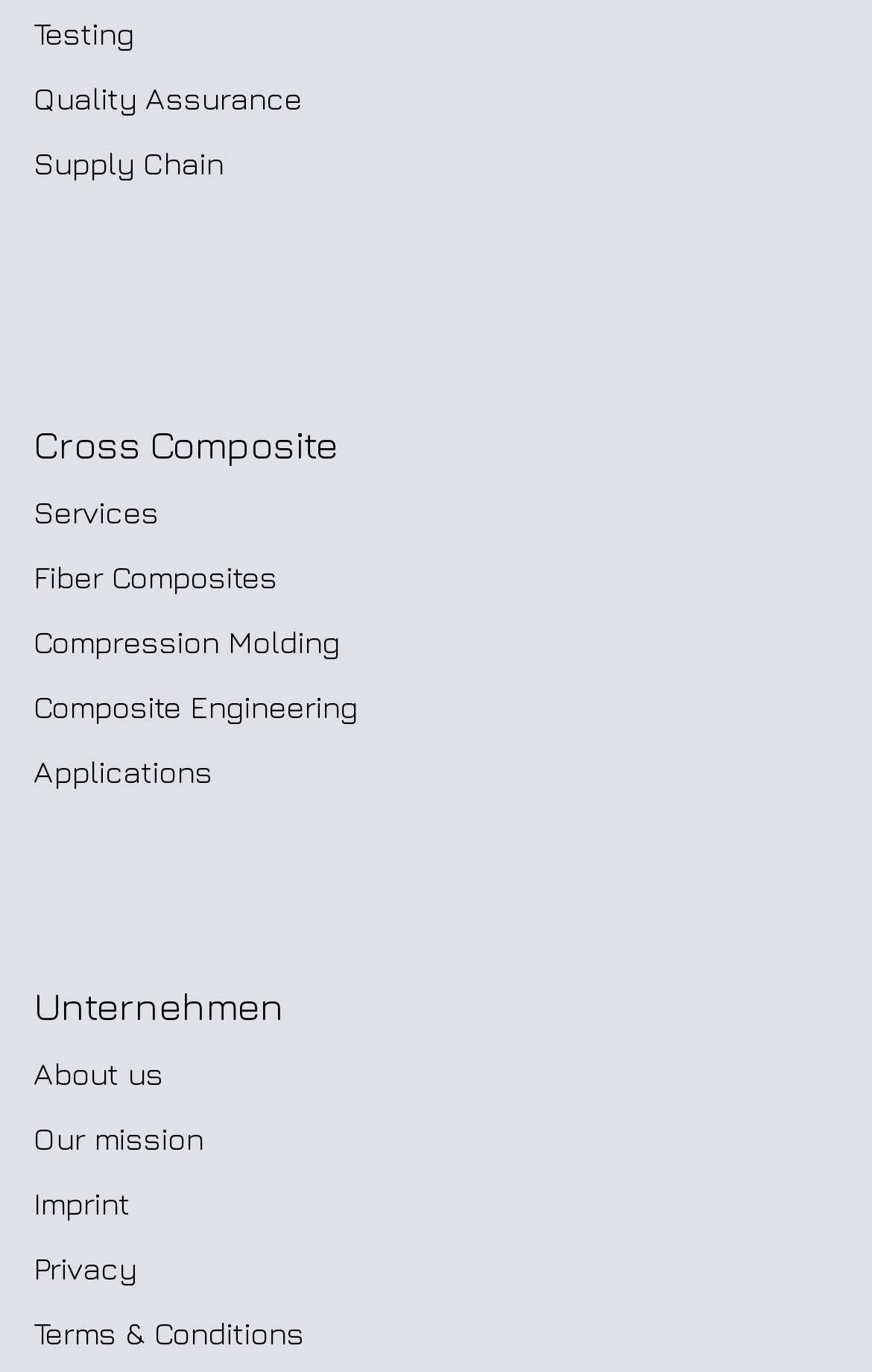Provide the bounding box coordinates of the section that needs to be clicked to accomplish the following instruction: "View Quality Assurance."

[0.038, 0.058, 0.346, 0.085]